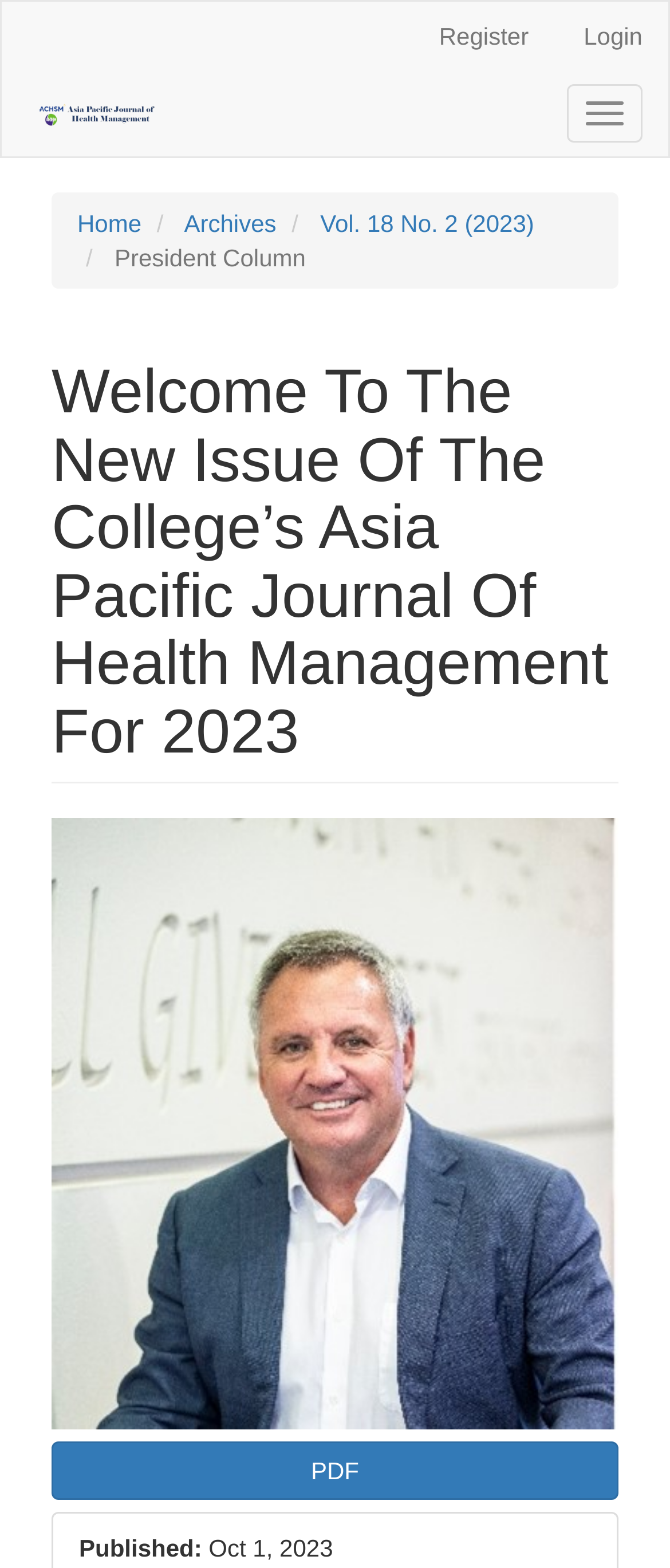Based on the image, please respond to the question with as much detail as possible:
What is the name of the journal?

Based on the webpage, the title 'Welcome To The New Issue Of The College’s Asia Pacific Journal Of Health Management For 2023' suggests that the webpage is related to a journal, and the name of the journal is Asia Pacific Journal of Health Management.